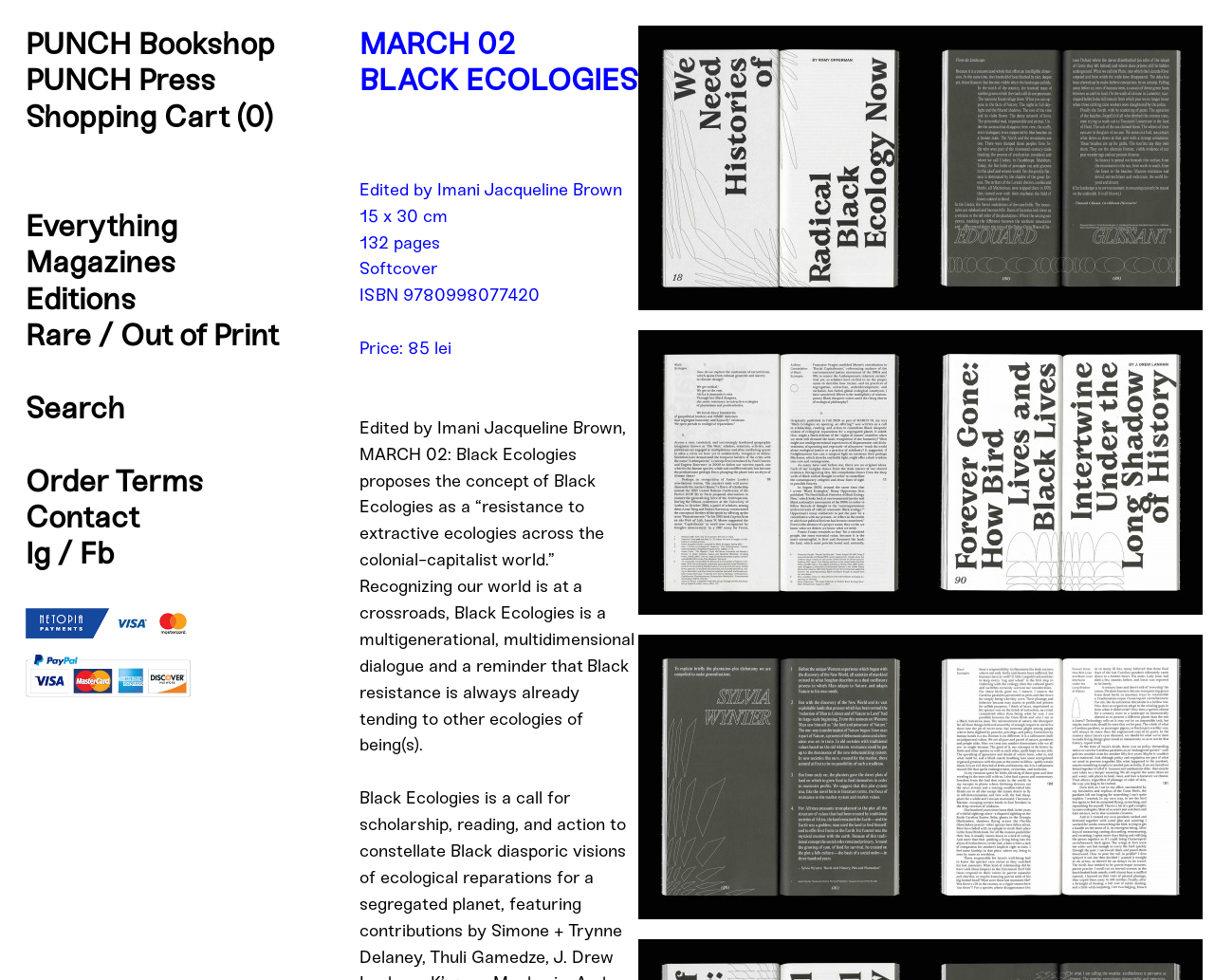Extract the bounding box coordinates for the UI element described by the text: "Rare / Out of Print". The coordinates should be in the form of [left, top, right, bottom] with values between 0 and 1.

[0.021, 0.323, 0.23, 0.36]